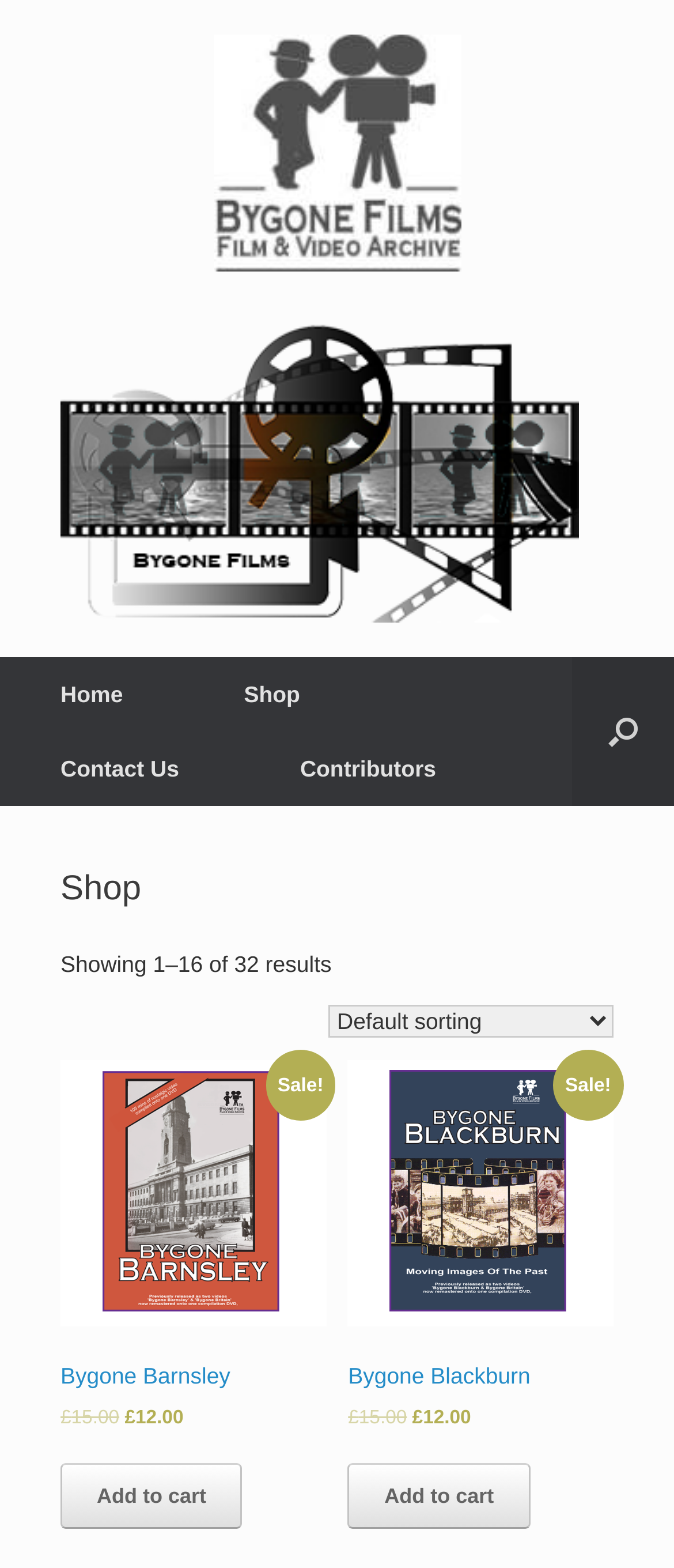What is the function of the button on the top right?
Please look at the screenshot and answer in one word or a short phrase.

Open the search